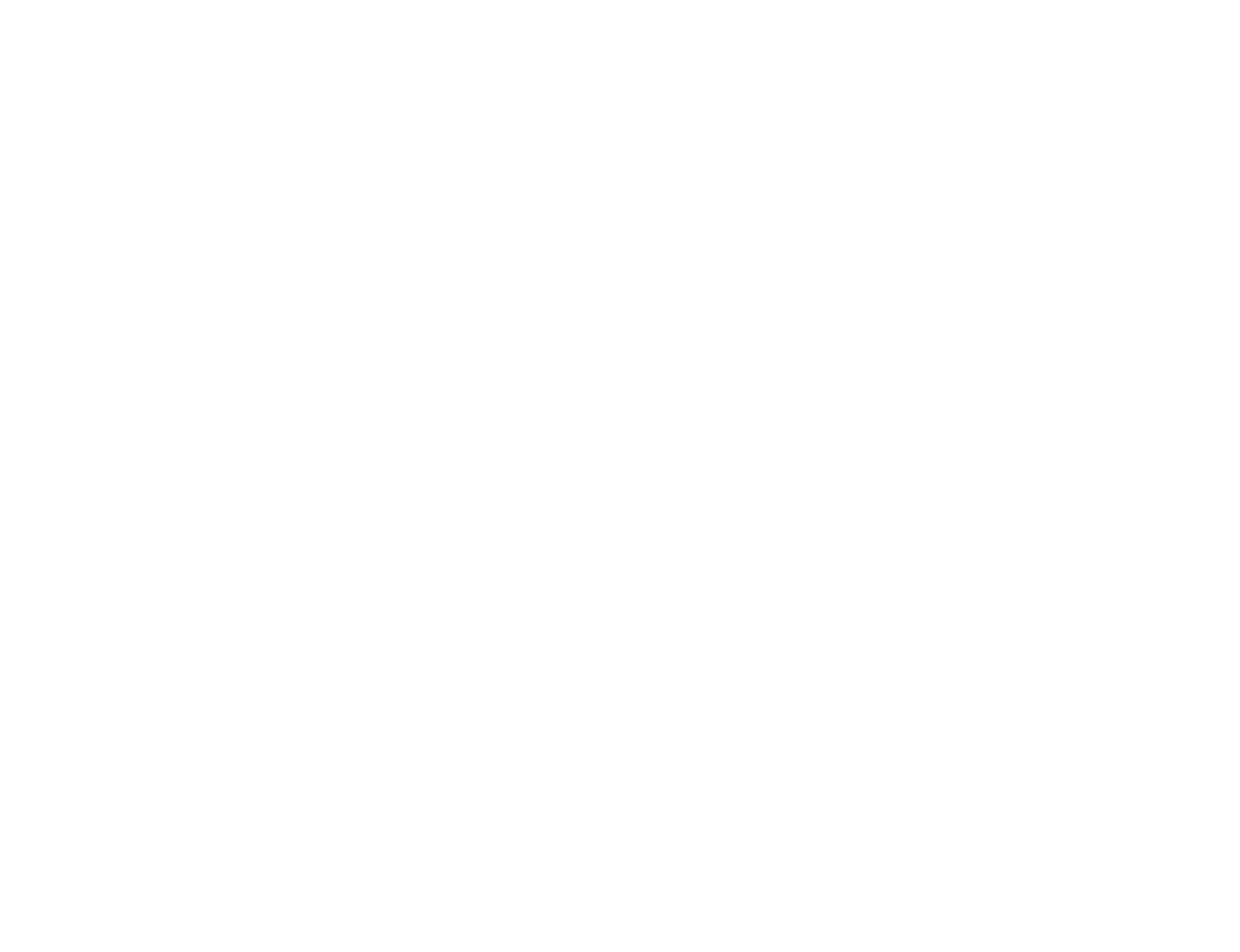What is the last material listed?
Based on the image, respond with a single word or phrase.

Wooden Flooring